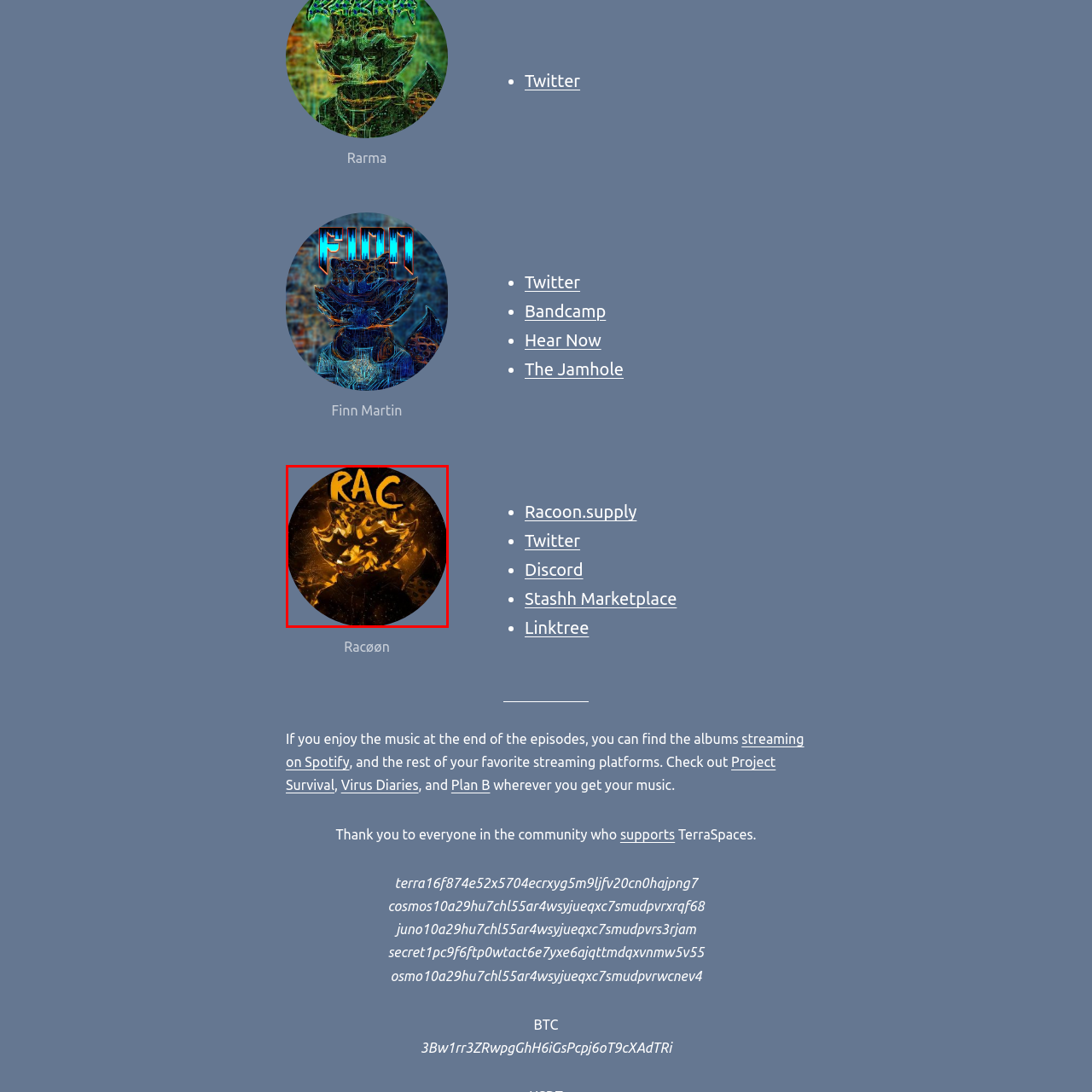What is the expression of the raccoon character?
Please examine the image within the red bounding box and provide a comprehensive answer based on the visual details you observe.

The caption describes the raccoon character as having a fierce expression, which implies a strong and intense emotional state, adding to the overall dramatic impact of the image.